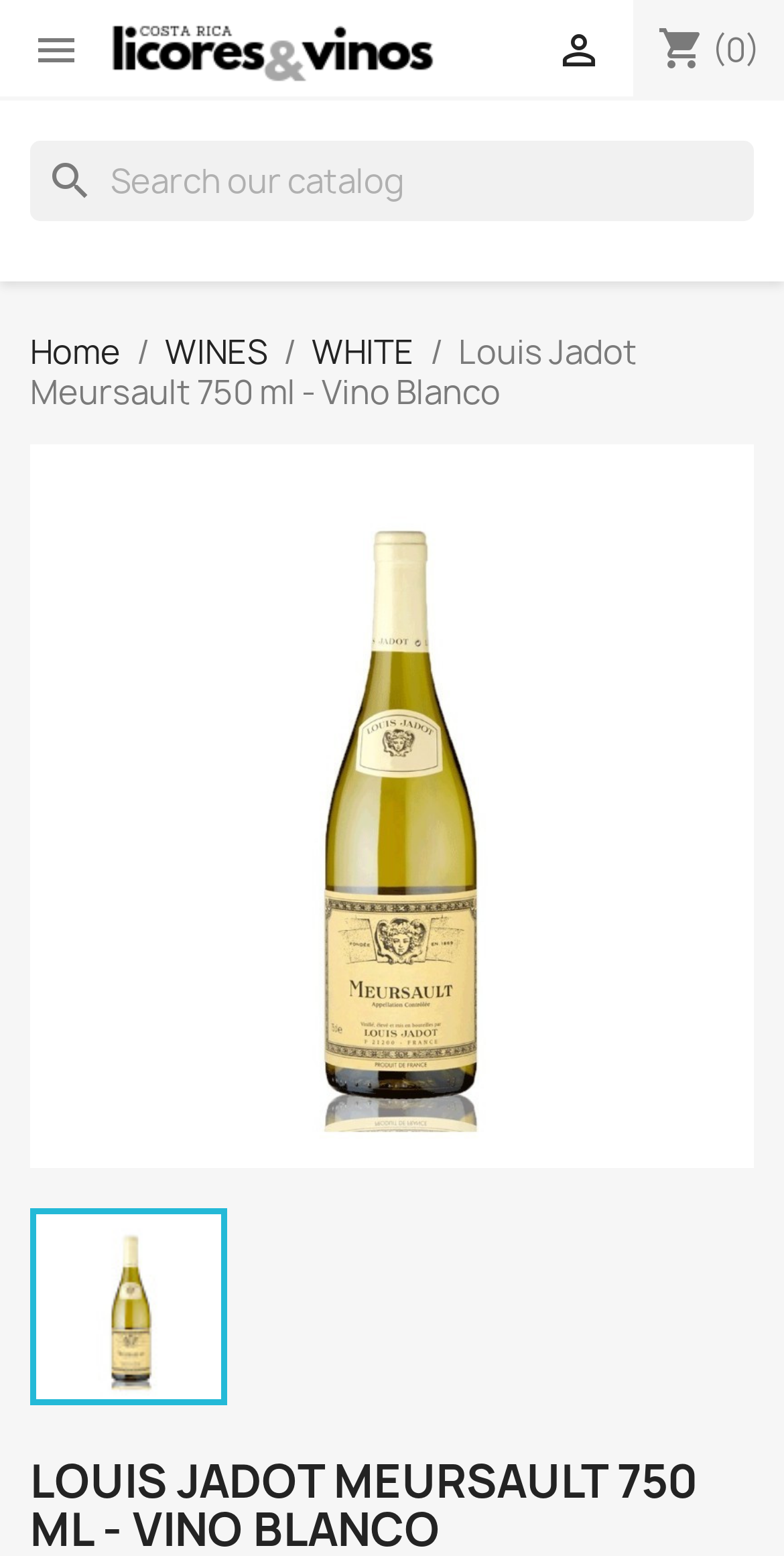Please examine the image and provide a detailed answer to the question: What is the name of the wine?

I found the answer by looking at the StaticText element with the text 'Louis Jadot Meursault 750 ml - Vino Blanco' which is located at the top of the page, and also by looking at the image elements with the same description.